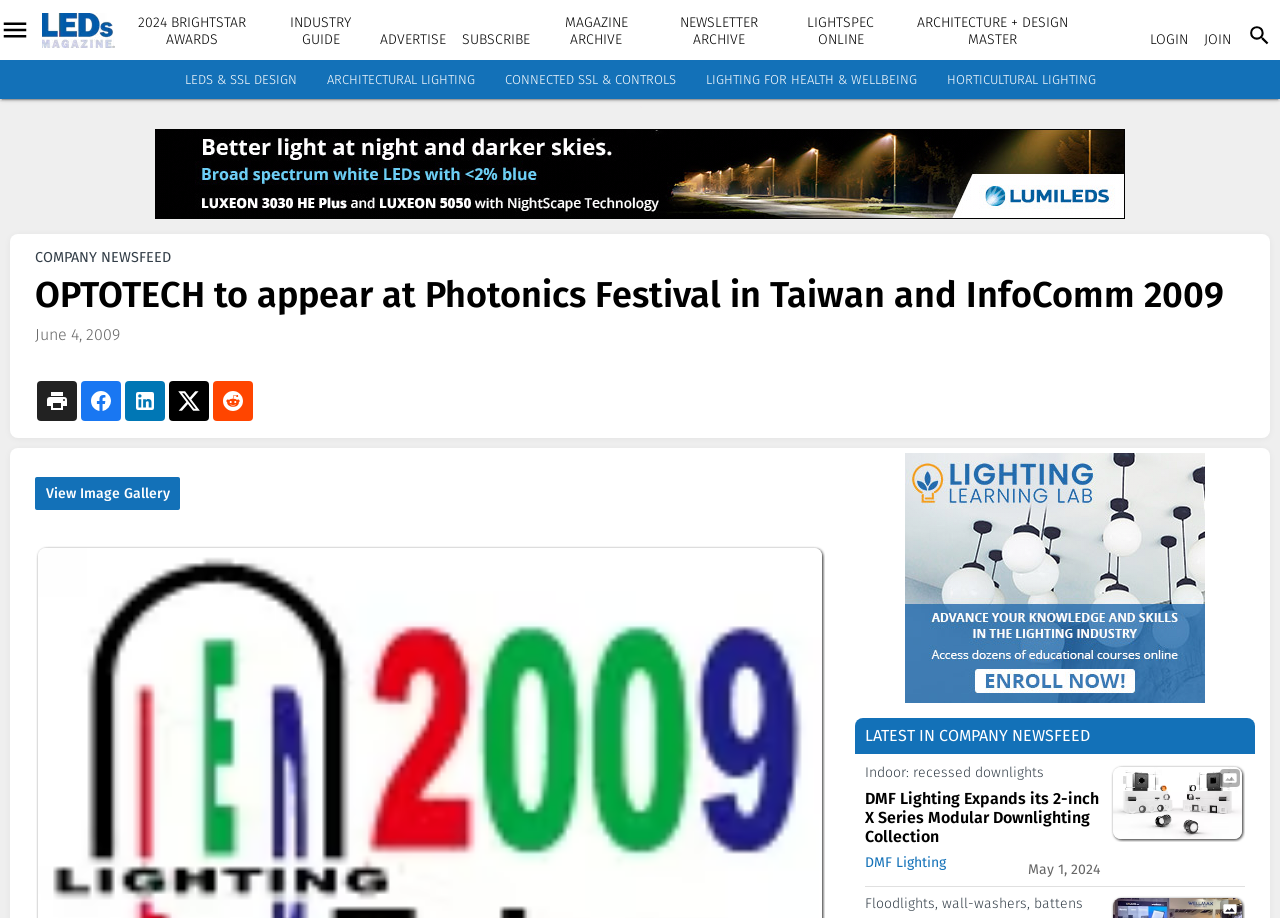Show the bounding box coordinates for the element that needs to be clicked to execute the following instruction: "Check out LightSPEC Online". Provide the coordinates in the form of four float numbers between 0 and 1, i.e., [left, top, right, bottom].

[0.631, 0.015, 0.683, 0.052]